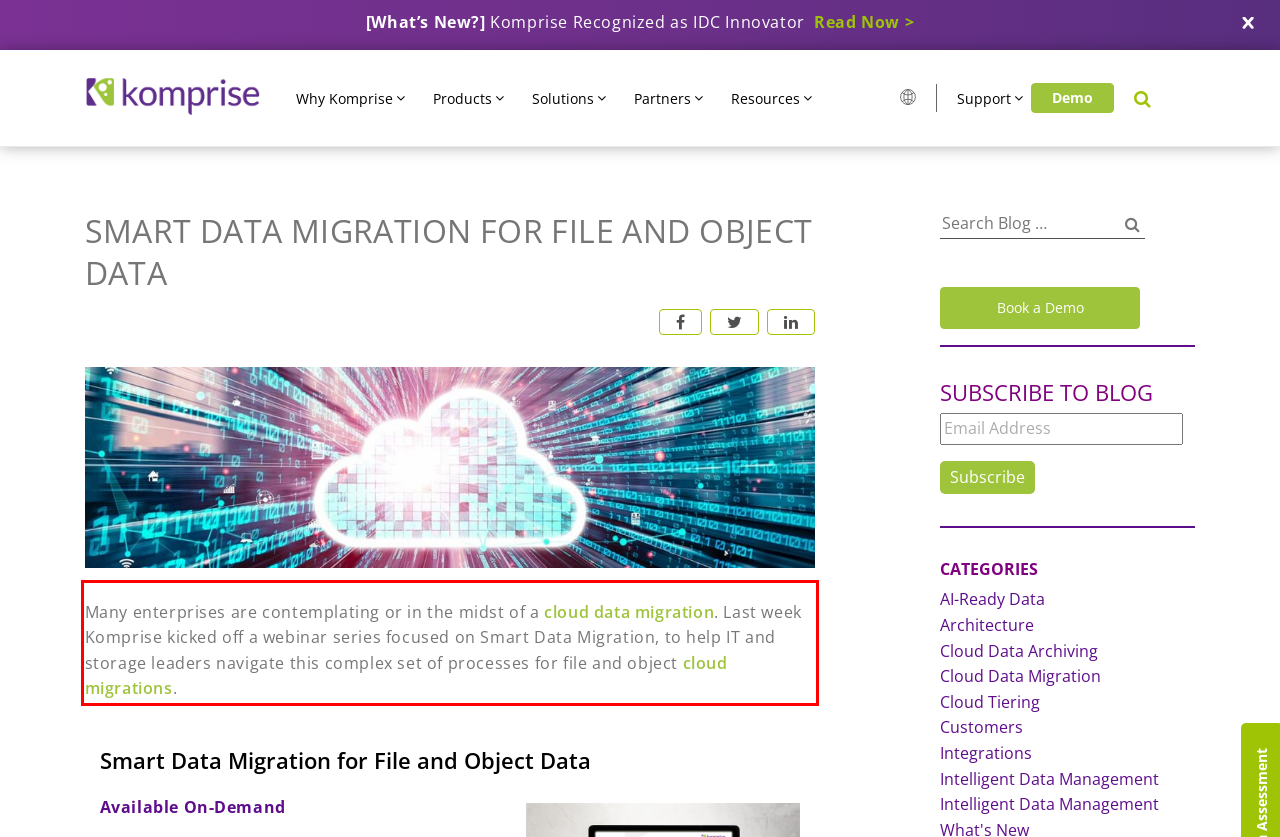Please identify the text within the red rectangular bounding box in the provided webpage screenshot.

Many enterprises are contemplating or in the midst of a cloud data migration. Last week Komprise kicked off a webinar series focused on Smart Data Migration, to help IT and storage leaders navigate this complex set of processes for file and object cloud migrations.